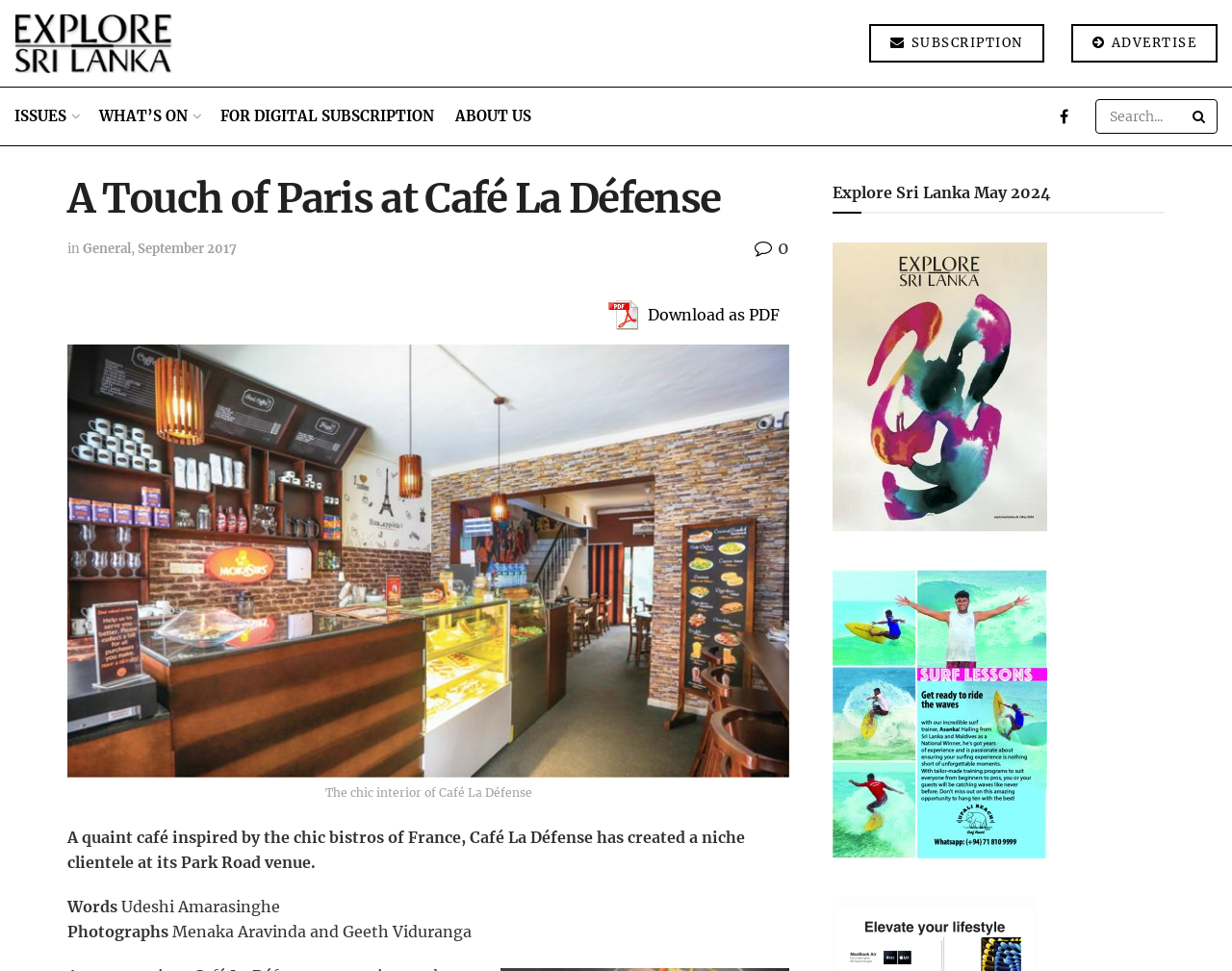Locate the bounding box coordinates of the clickable area to execute the instruction: "Search for something". Provide the coordinates as four float numbers between 0 and 1, represented as [left, top, right, bottom].

[0.889, 0.102, 0.988, 0.138]